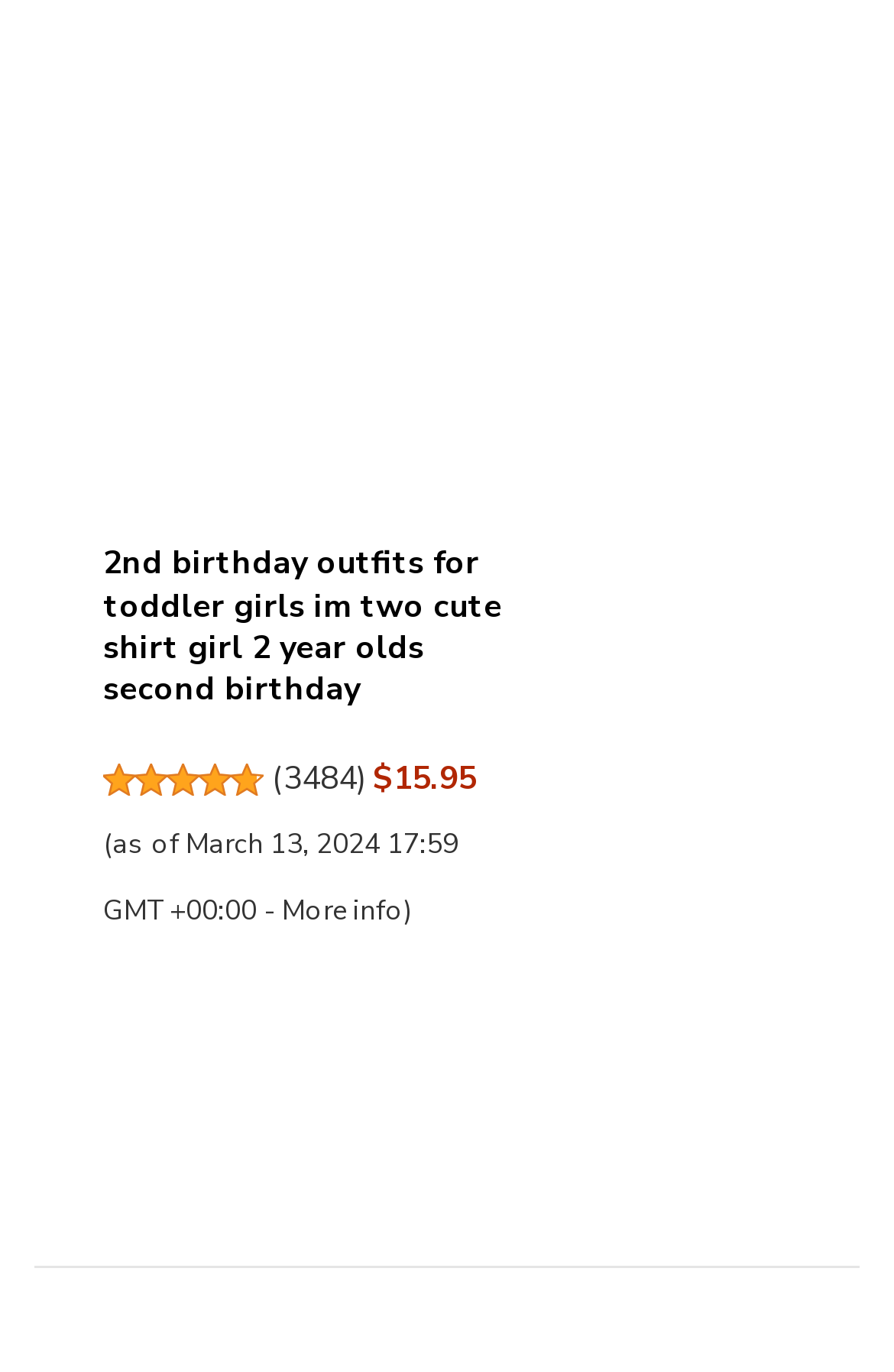What is the description of the first product image?
Refer to the screenshot and respond with a concise word or phrase.

2nd birthday outfit